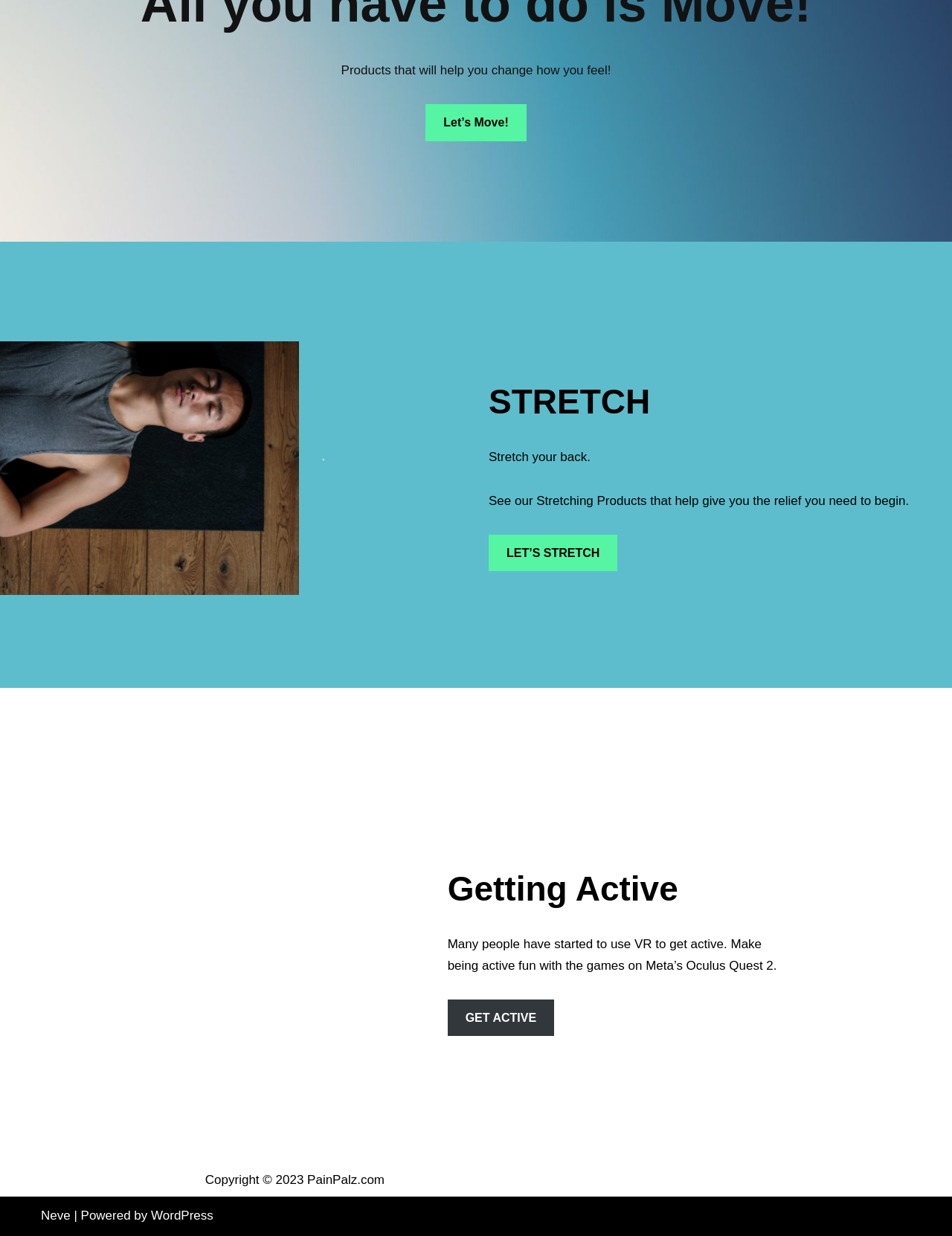Using the format (top-left x, top-left y, bottom-right x, bottom-right y), provide the bounding box coordinates for the described UI element. All values should be floating point numbers between 0 and 1: GET ACTIVE

[0.47, 0.808, 0.582, 0.838]